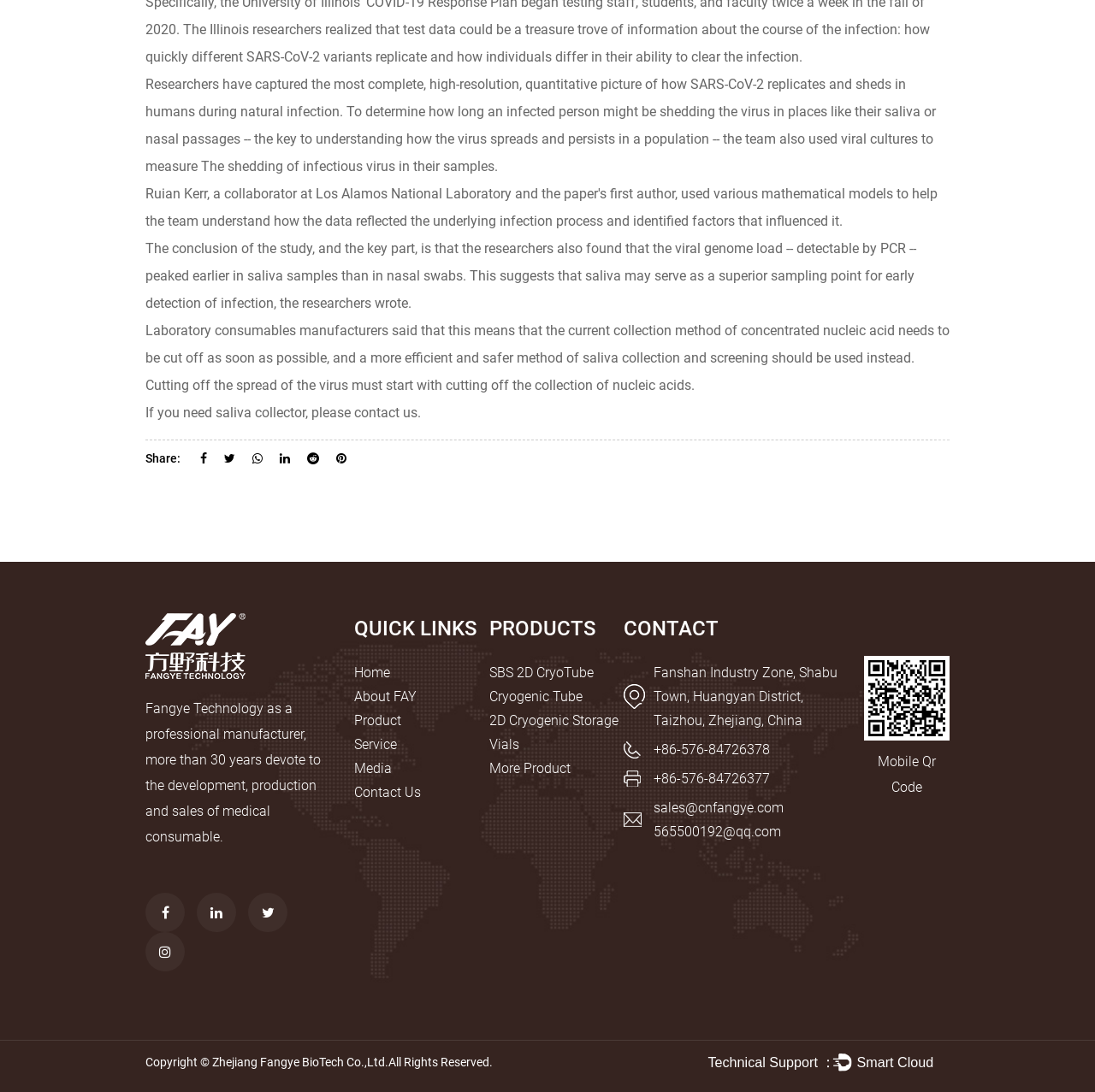Locate the bounding box coordinates of the UI element described by: "+86-576-84726377". Provide the coordinates as four float numbers between 0 and 1, formatted as [left, top, right, bottom].

[0.597, 0.705, 0.703, 0.72]